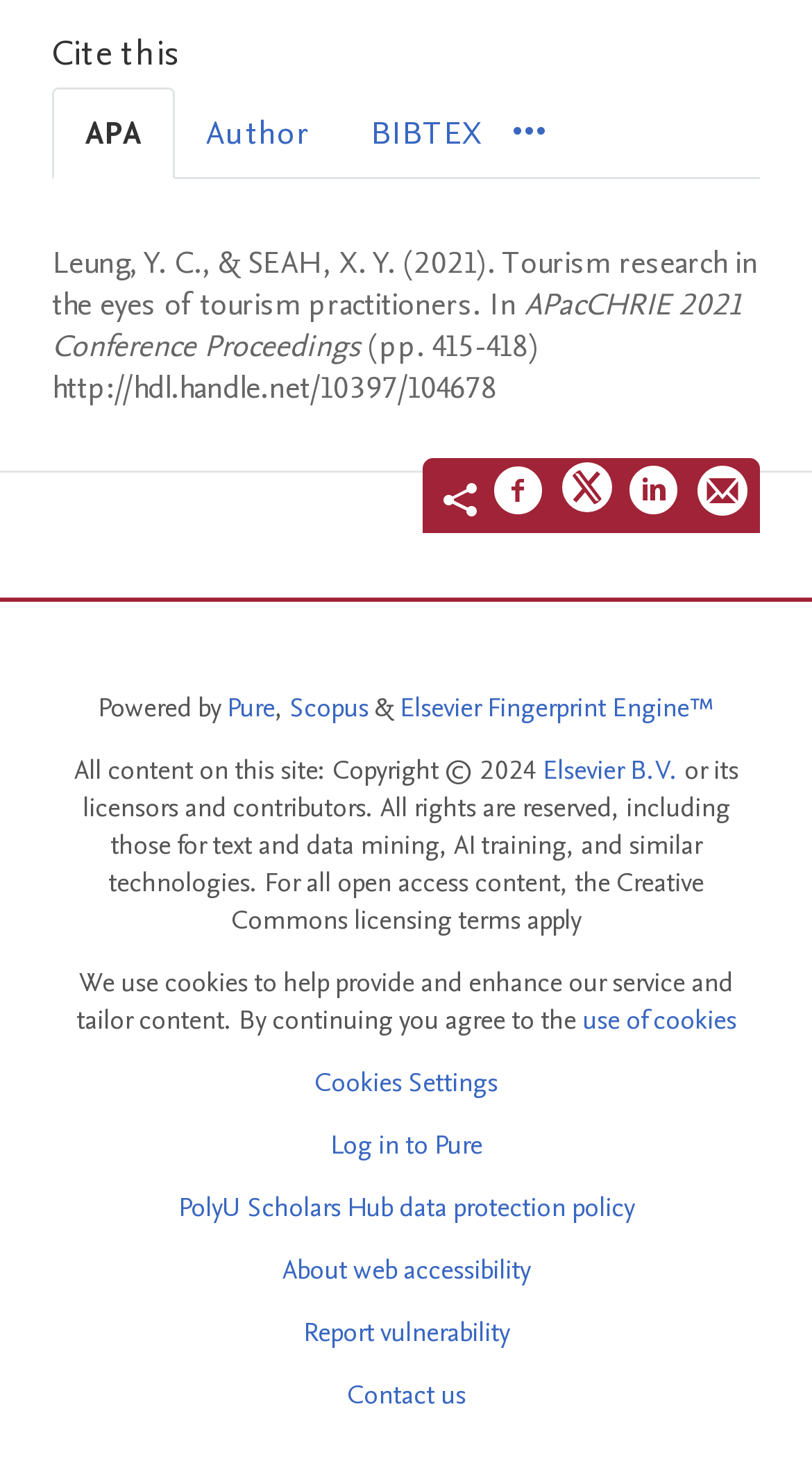What is the citation style of the selected tab?
Answer the question using a single word or phrase, according to the image.

APA